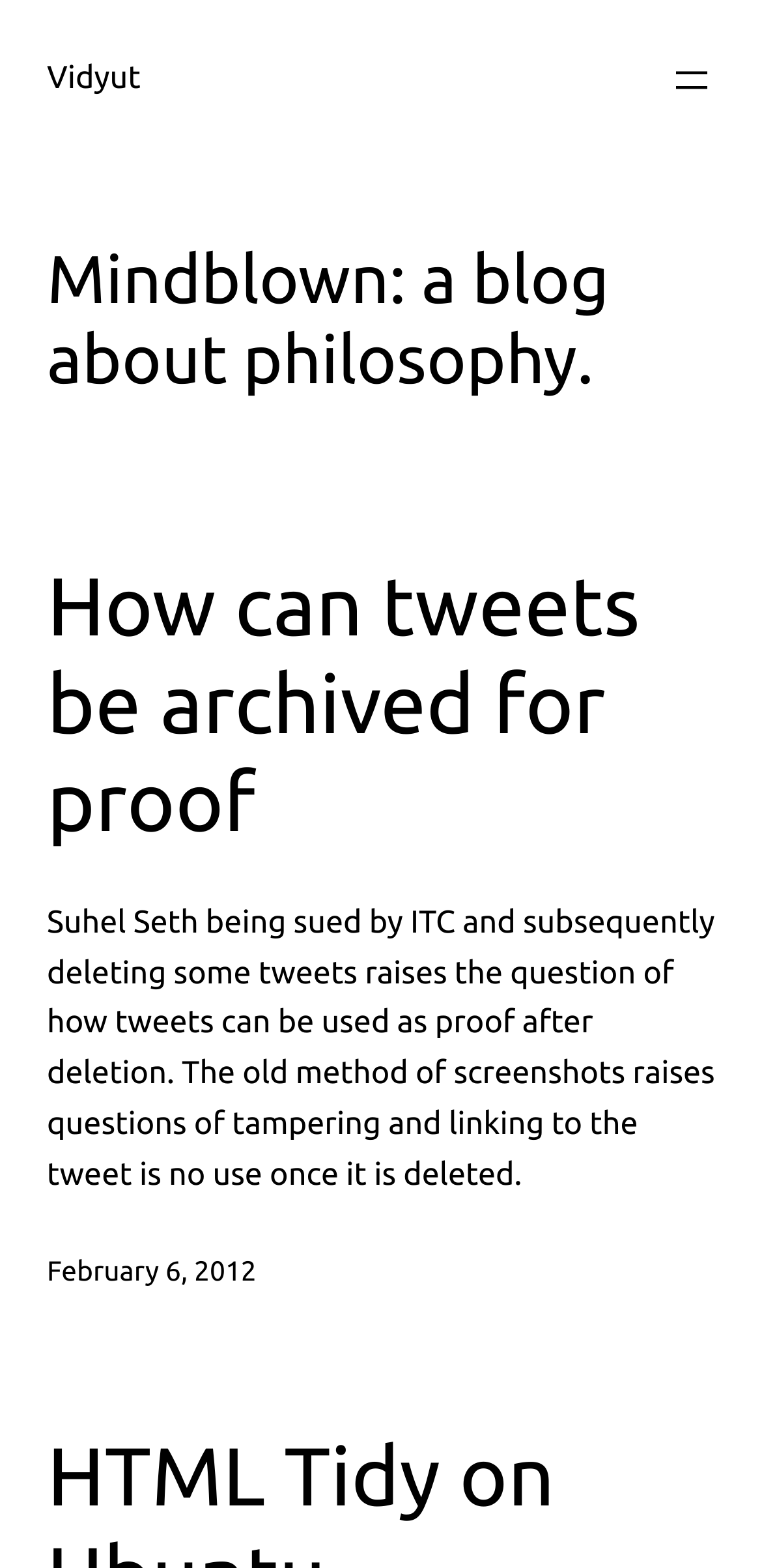Answer the question in a single word or phrase:
What is the concern with screenshotting tweets?

Tampering